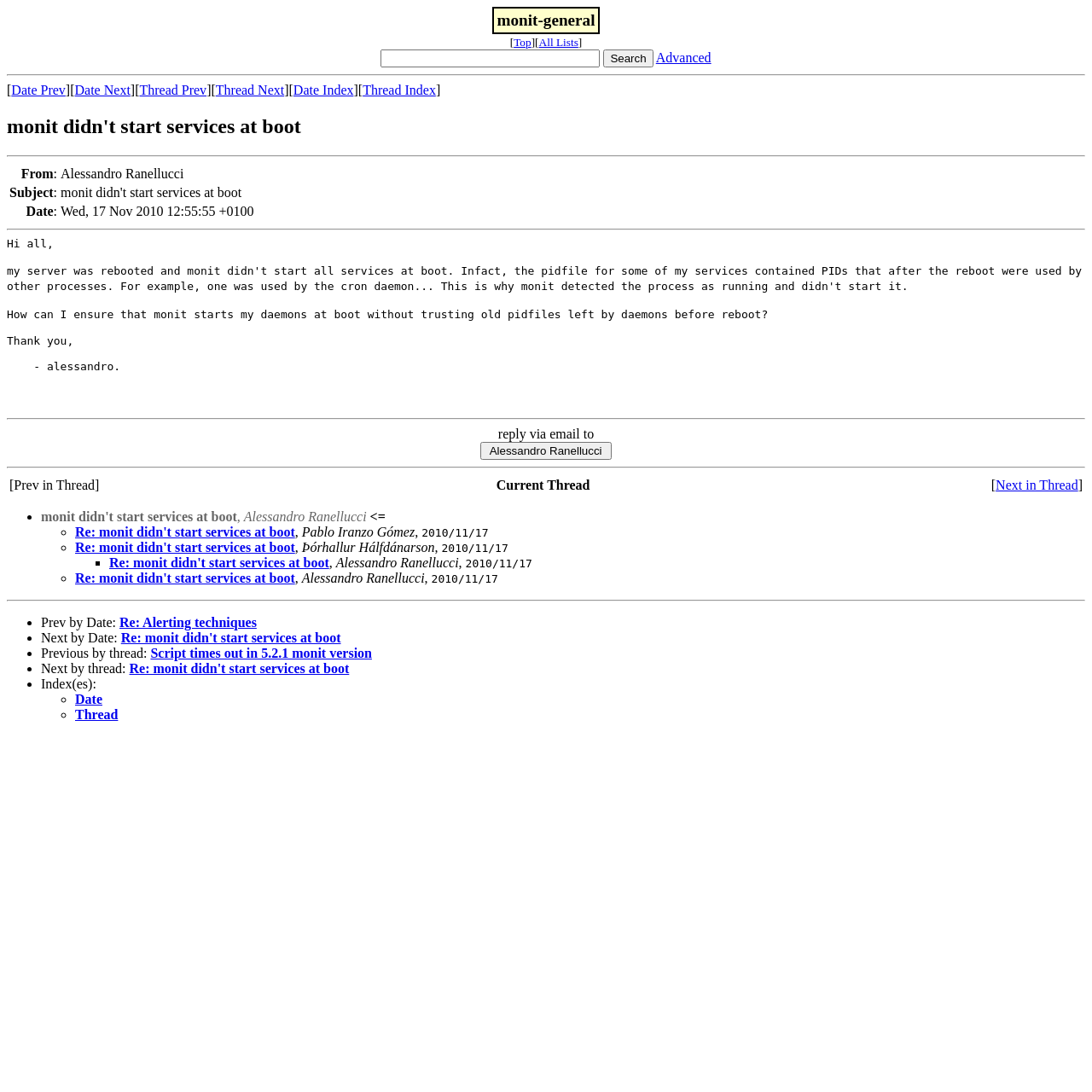Who sent the email?
Please look at the screenshot and answer using one word or phrase.

Alessandro Ranellucci